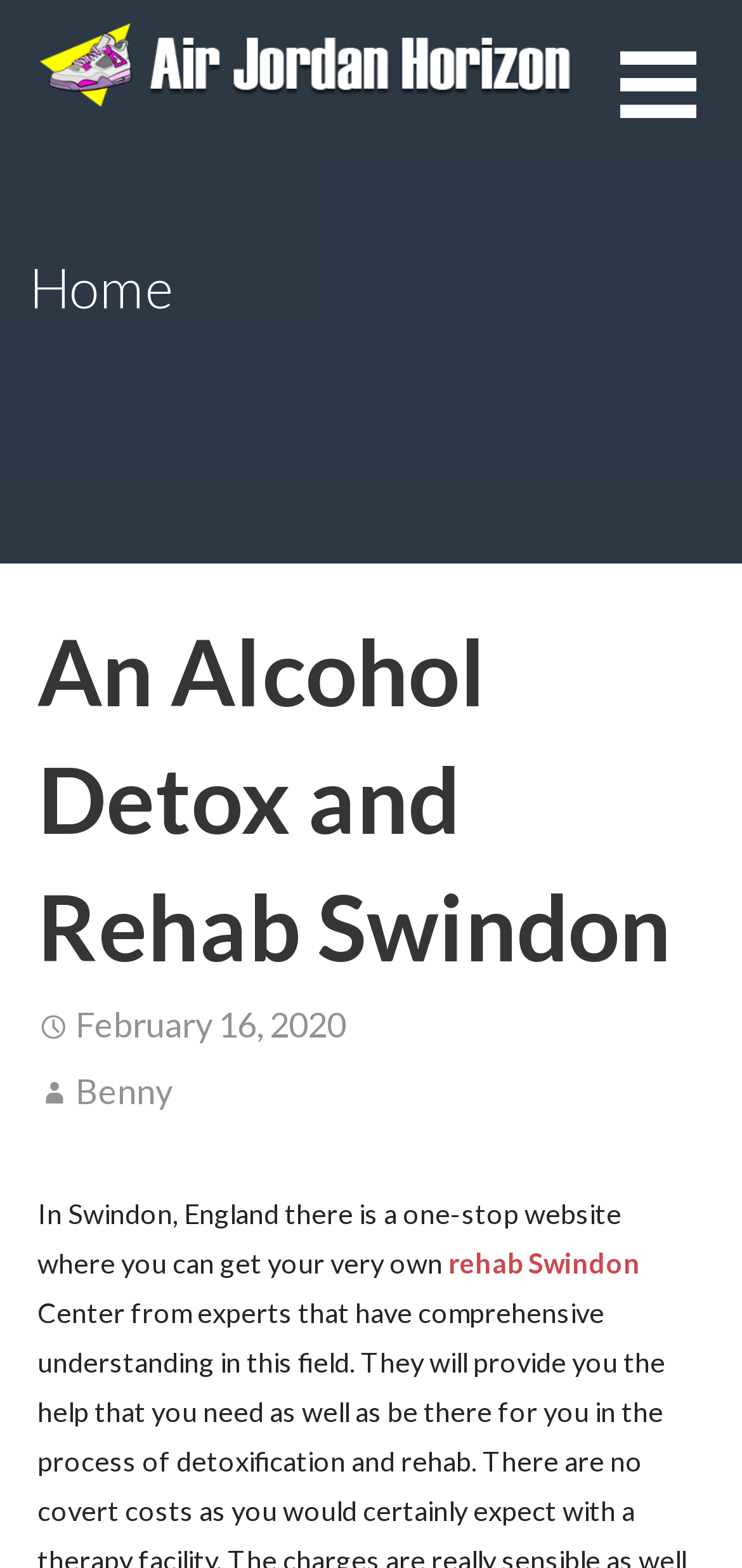Reply to the question with a single word or phrase:
What is the name of the rehab center?

An Alcohol Detox and Rehab Swindon